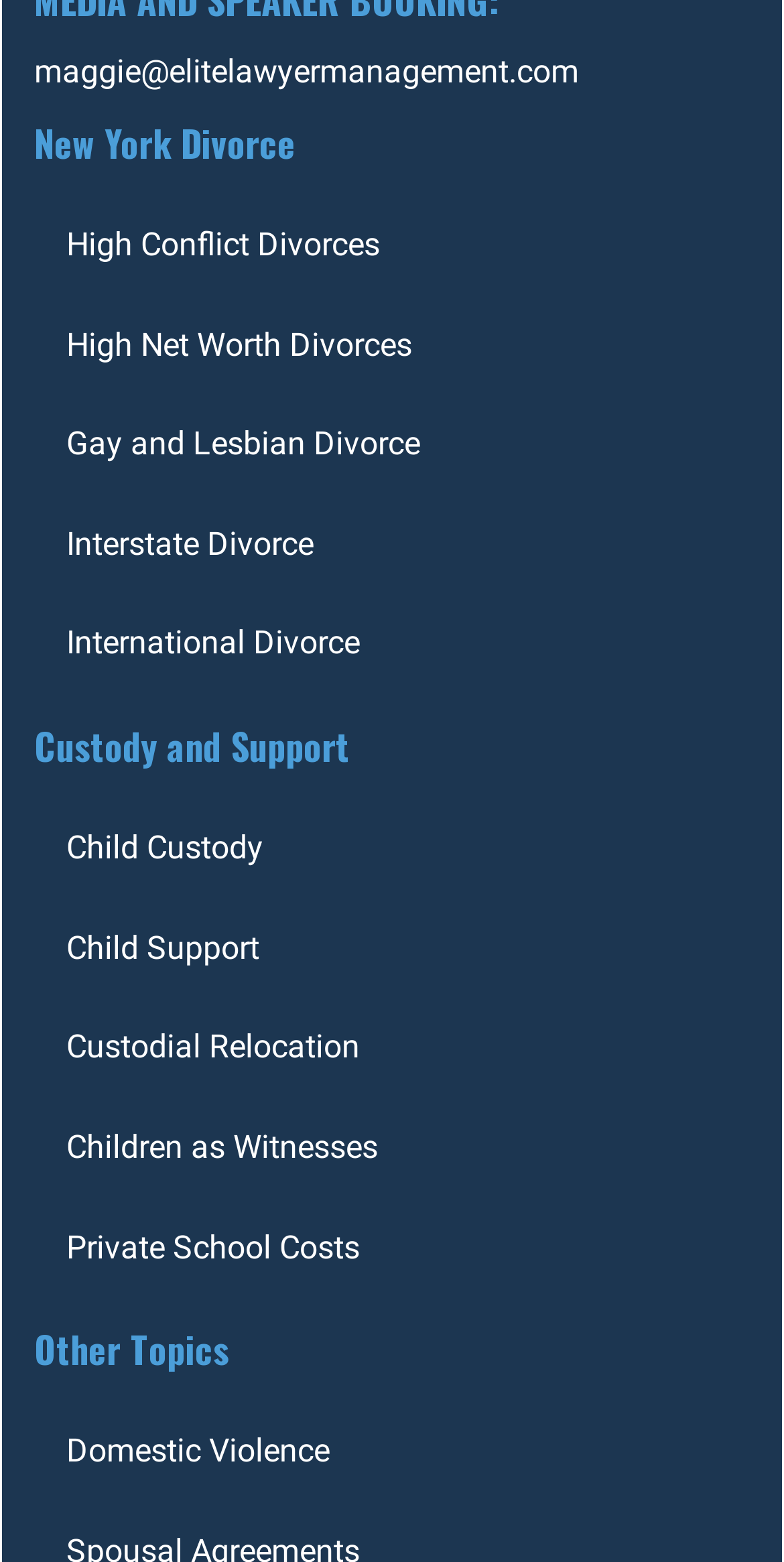Determine the bounding box coordinates for the area that needs to be clicked to fulfill this task: "Get information on International Divorce". The coordinates must be given as four float numbers between 0 and 1, i.e., [left, top, right, bottom].

[0.044, 0.38, 0.577, 0.444]